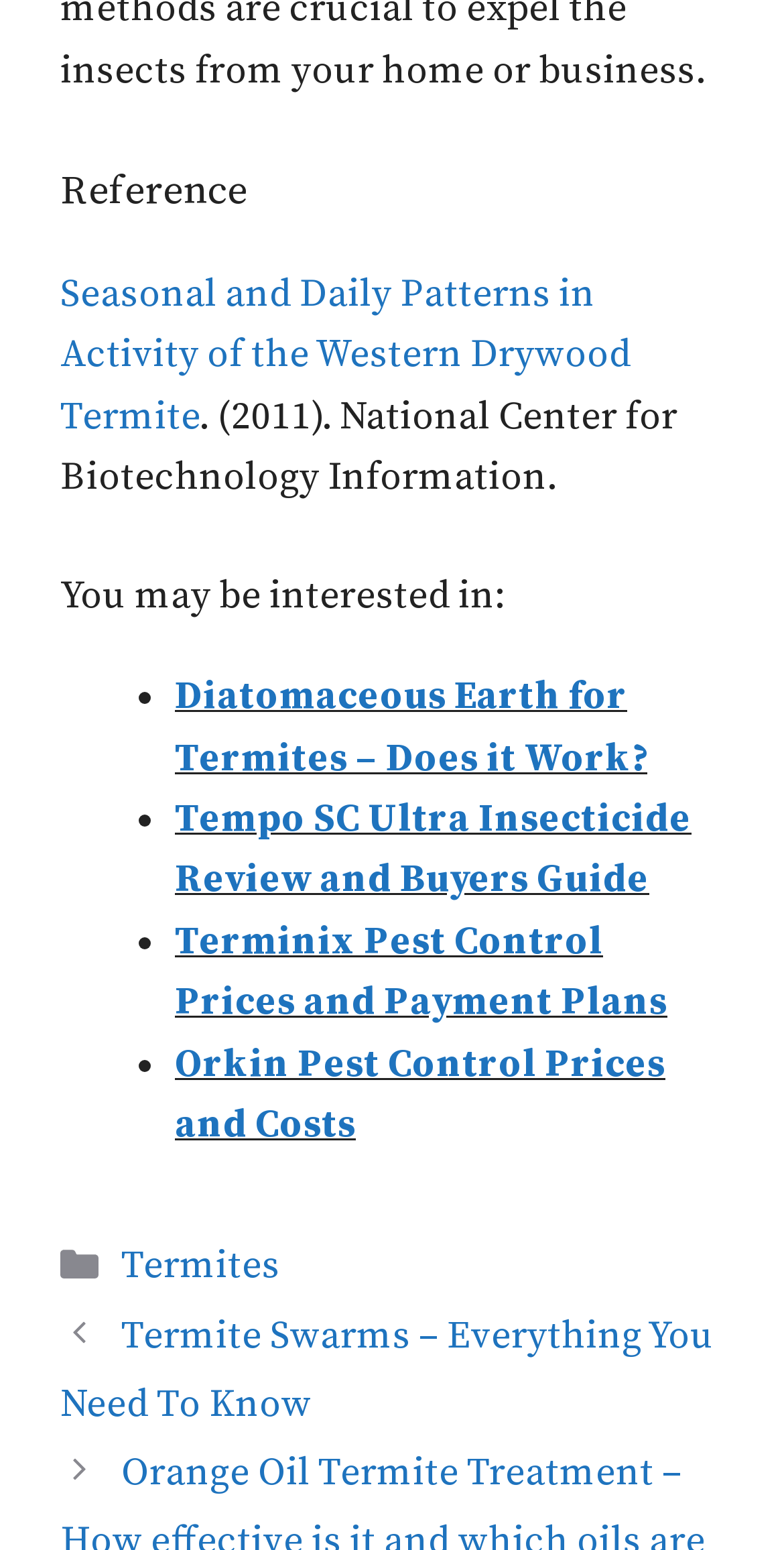How many headings are on the webpage? From the image, respond with a single word or brief phrase.

2